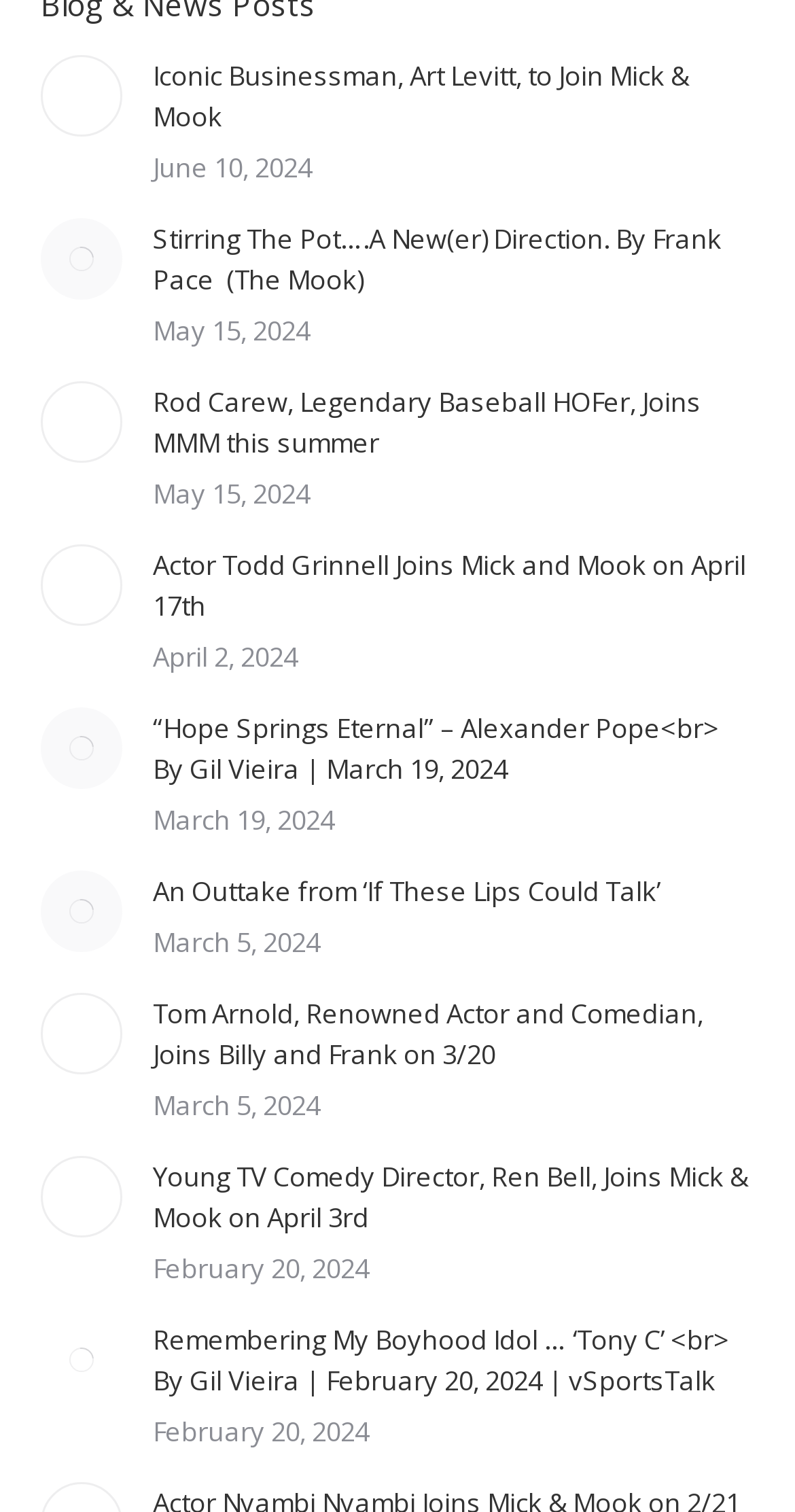Locate the bounding box coordinates of the clickable region to complete the following instruction: "Read the article 'Stirring The Pot….A New(er) Direction. By Frank Pace'."

[0.192, 0.144, 0.949, 0.198]